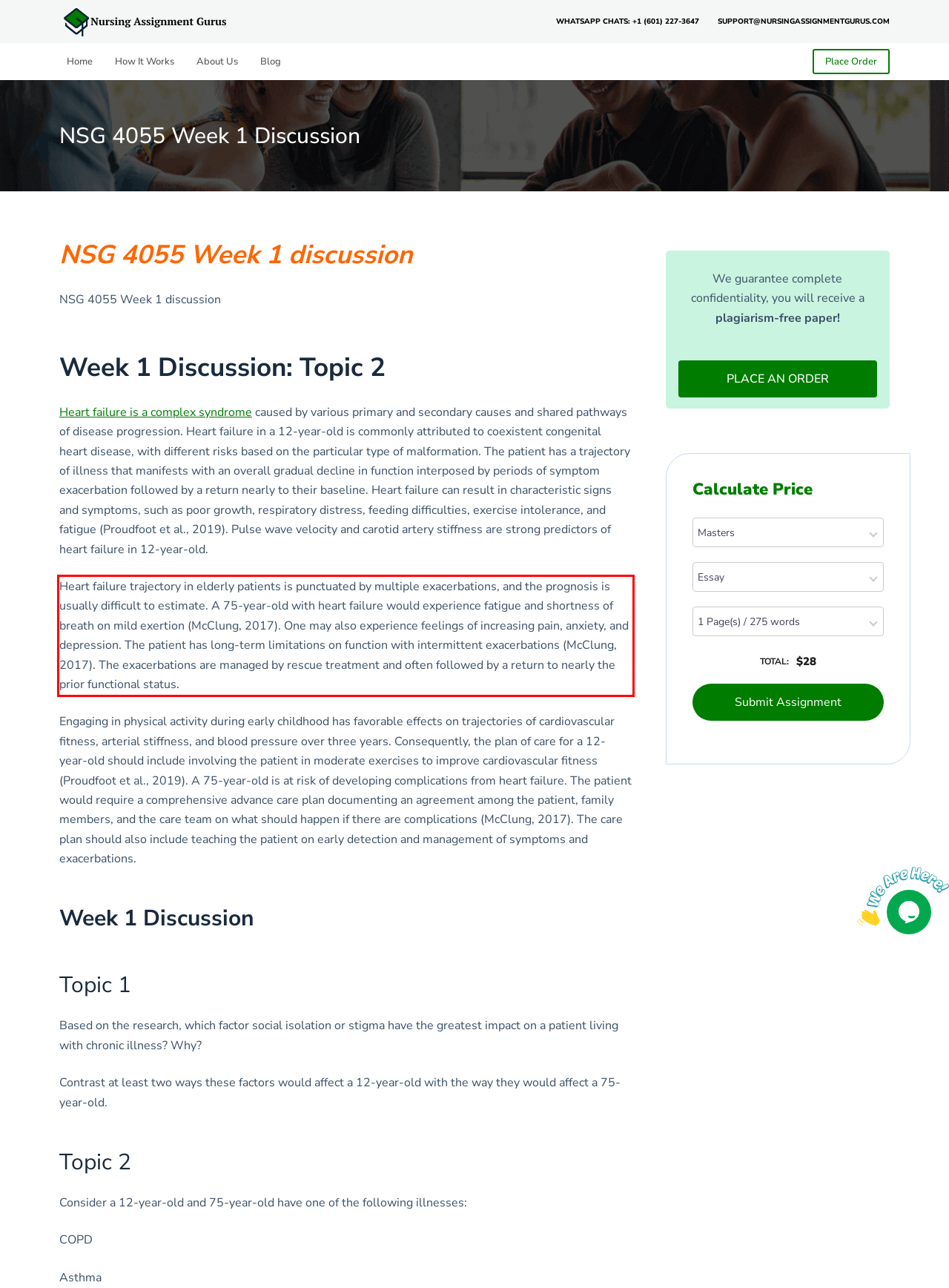From the provided screenshot, extract the text content that is enclosed within the red bounding box.

Heart failure trajectory in elderly patients is punctuated by multiple exacerbations, and the prognosis is usually difficult to estimate. A 75-year-old with heart failure would experience fatigue and shortness of breath on mild exertion (McClung, 2017). One may also experience feelings of increasing pain, anxiety, and depression. The patient has long-term limitations on function with intermittent exacerbations (McClung, 2017). The exacerbations are managed by rescue treatment and often followed by a return to nearly the prior functional status.